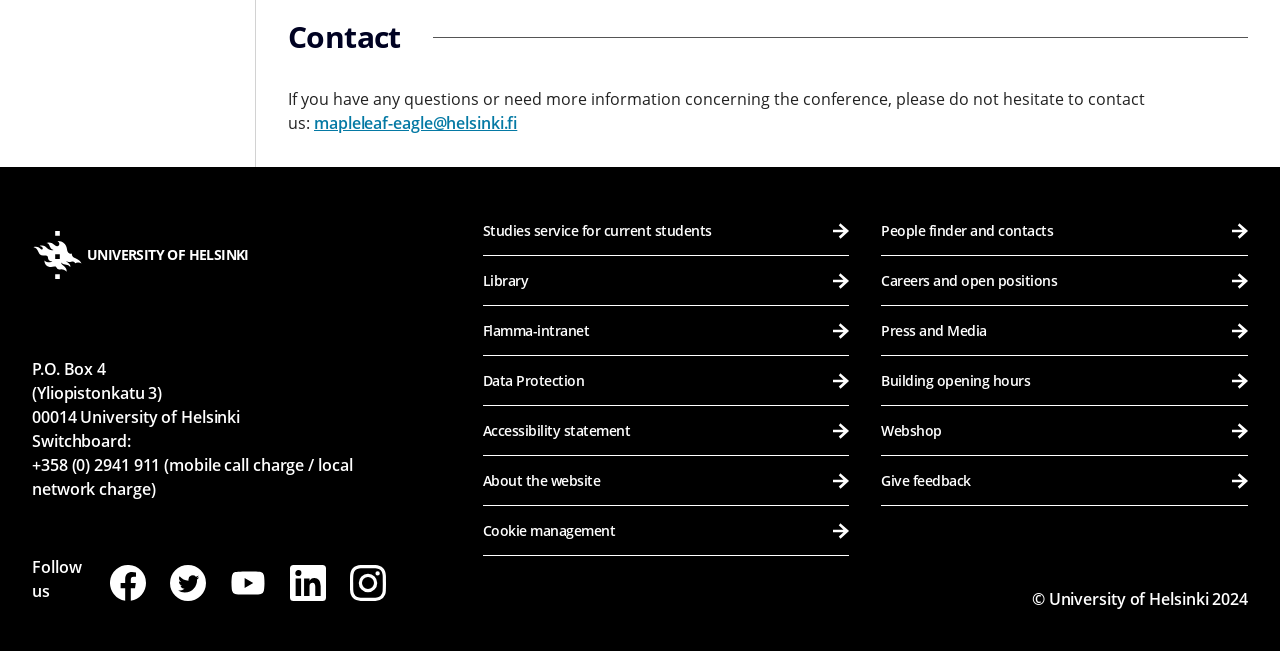Using the description: "Data Protection", identify the bounding box of the corresponding UI element in the screenshot.

[0.377, 0.549, 0.664, 0.624]